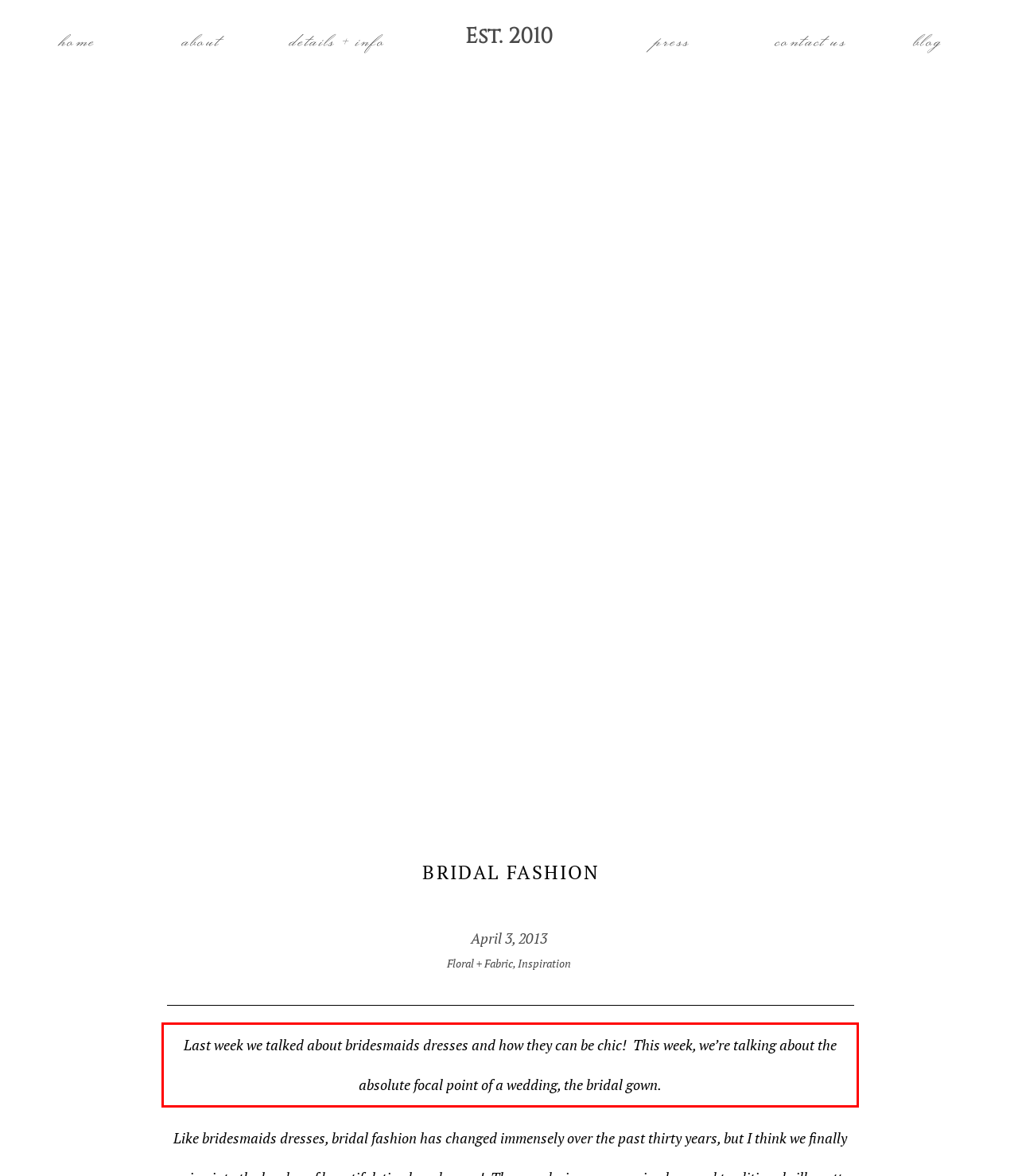You are presented with a screenshot containing a red rectangle. Extract the text found inside this red bounding box.

Last week we talked about bridesmaids dresses and how they can be chic! This week, we’re talking about the absolute focal point of a wedding, the bridal gown.